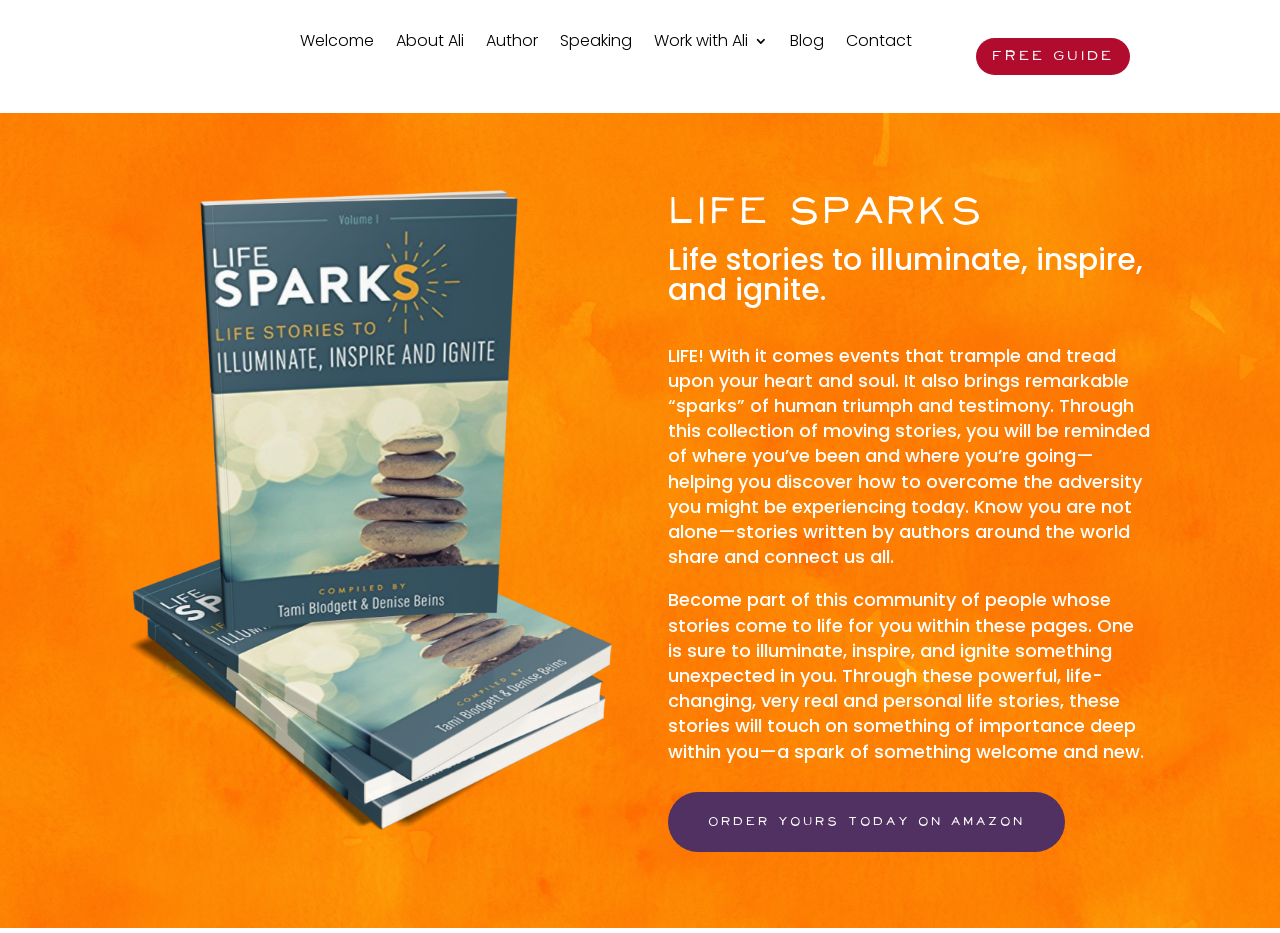Give a full account of the webpage's elements and their arrangement.

The webpage is about "Life Sparks", a book by Ali Davidson, which is a collection of life stories that aim to illuminate, inspire, and ignite. At the top, there is a navigation menu with 7 links: "Welcome", "About Ali", "Author", "Speaking", "Work with Ali 3", "Blog", and "Contact", which are evenly spaced and aligned horizontally.

Below the navigation menu, there is a prominent section that takes up most of the page. On the left side of this section, there is a large image that occupies about half of the width. To the right of the image, there are three headings: "Life Sparks", "Life stories to illuminate, inspire, and ignite.", and a longer paragraph that summarizes the book's content. The text describes how the book shares stories of human triumph and testimony, and how it can help readers overcome adversity.

Below the headings, there are two blocks of text that continue to describe the book's content and its impact on readers. The text is arranged in a single column, with a moderate font size. The second block of text is slightly shorter than the first one.

At the bottom of the section, there is a call-to-action link "Order Yours Today on Amazon 5" that encourages readers to purchase the book. Additionally, there is a link "Free Guide 5" located above the image, which may offer a free resource related to the book.

Overall, the webpage has a clear and simple layout, with a focus on promoting the book "Life Sparks" and its inspiring content.